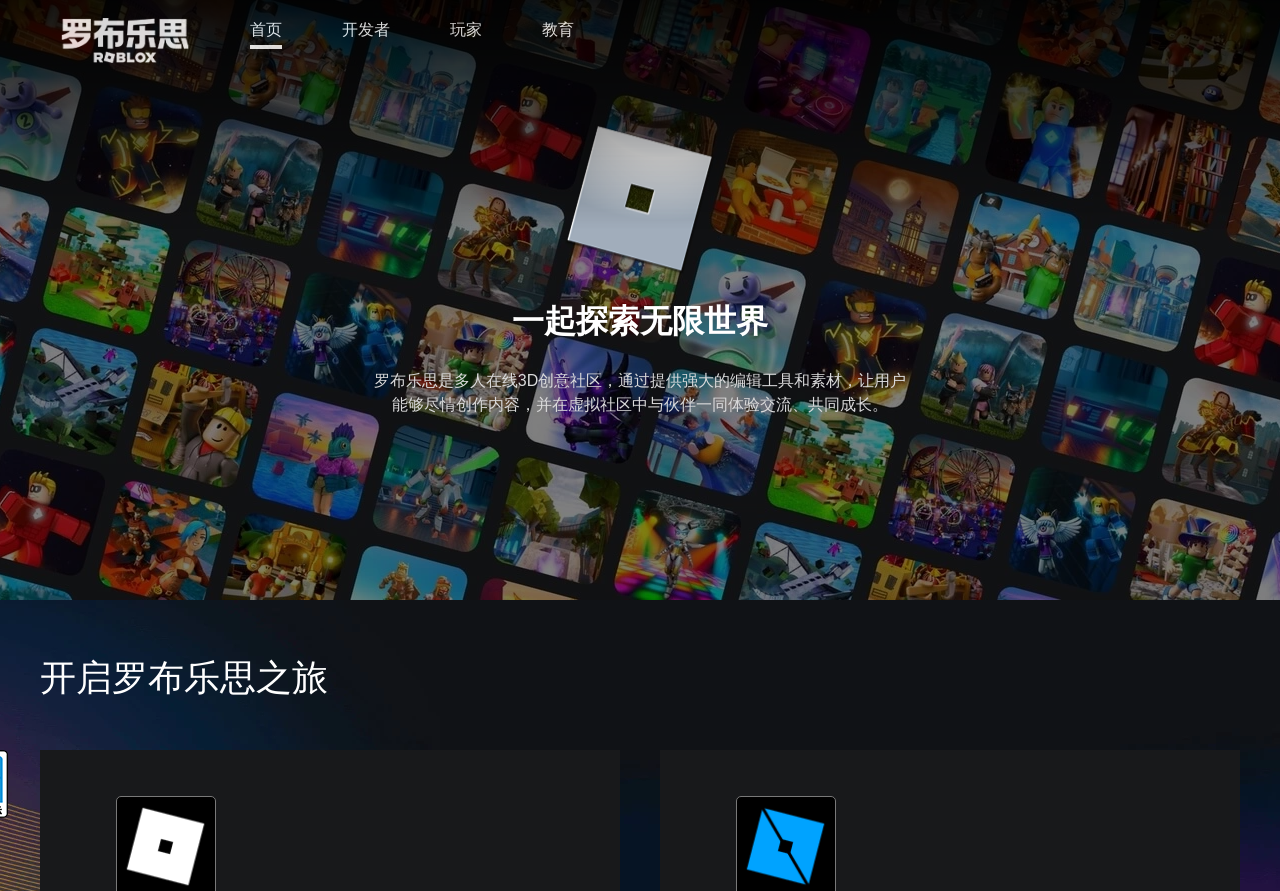Give a concise answer using only one word or phrase for this question:
How many main navigation links are there?

4